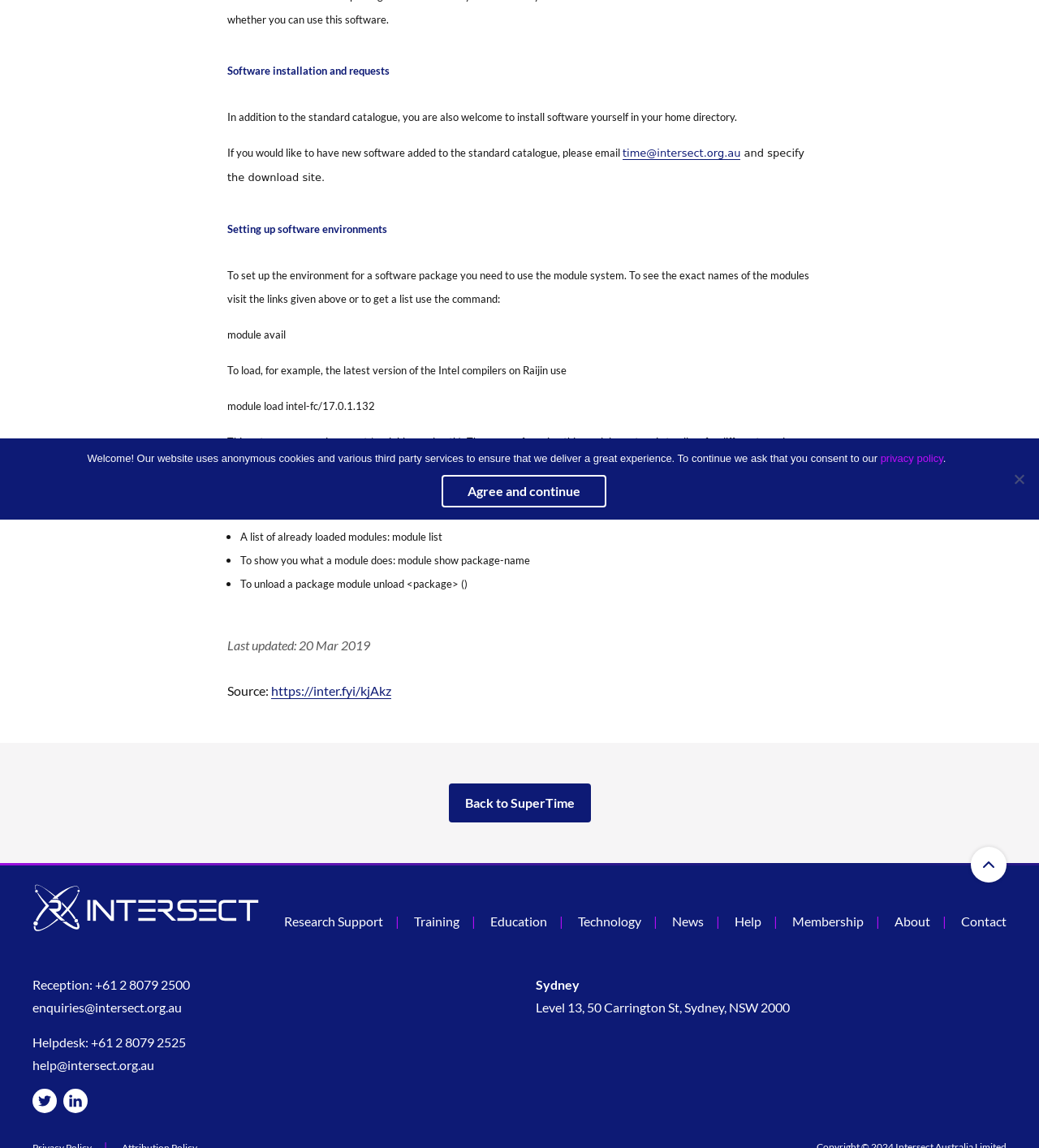Identify the bounding box of the UI component described as: "Back to SuperTime".

[0.432, 0.682, 0.568, 0.716]